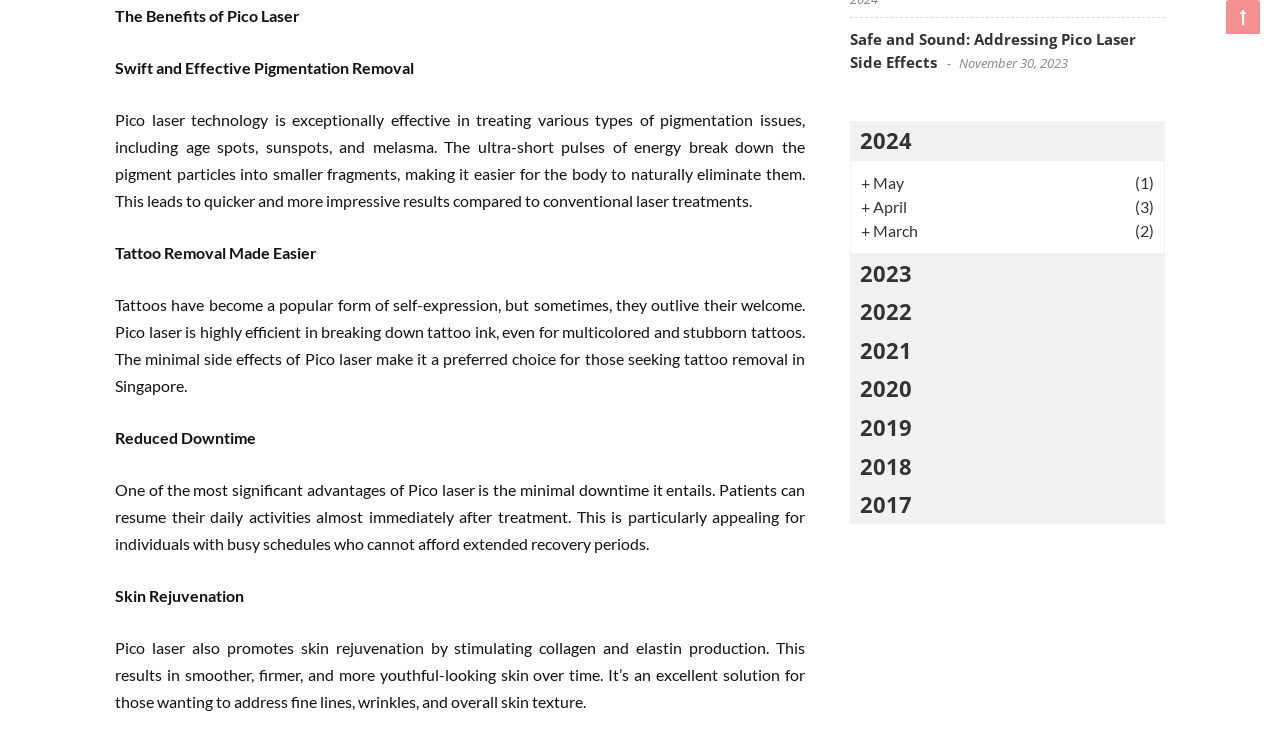Determine the bounding box coordinates of the region to click in order to accomplish the following instruction: "Click to read about safe and sound addressing Pico Laser side effects". Provide the coordinates as four float numbers between 0 and 1, specifically [left, top, right, bottom].

[0.664, 0.039, 0.888, 0.095]